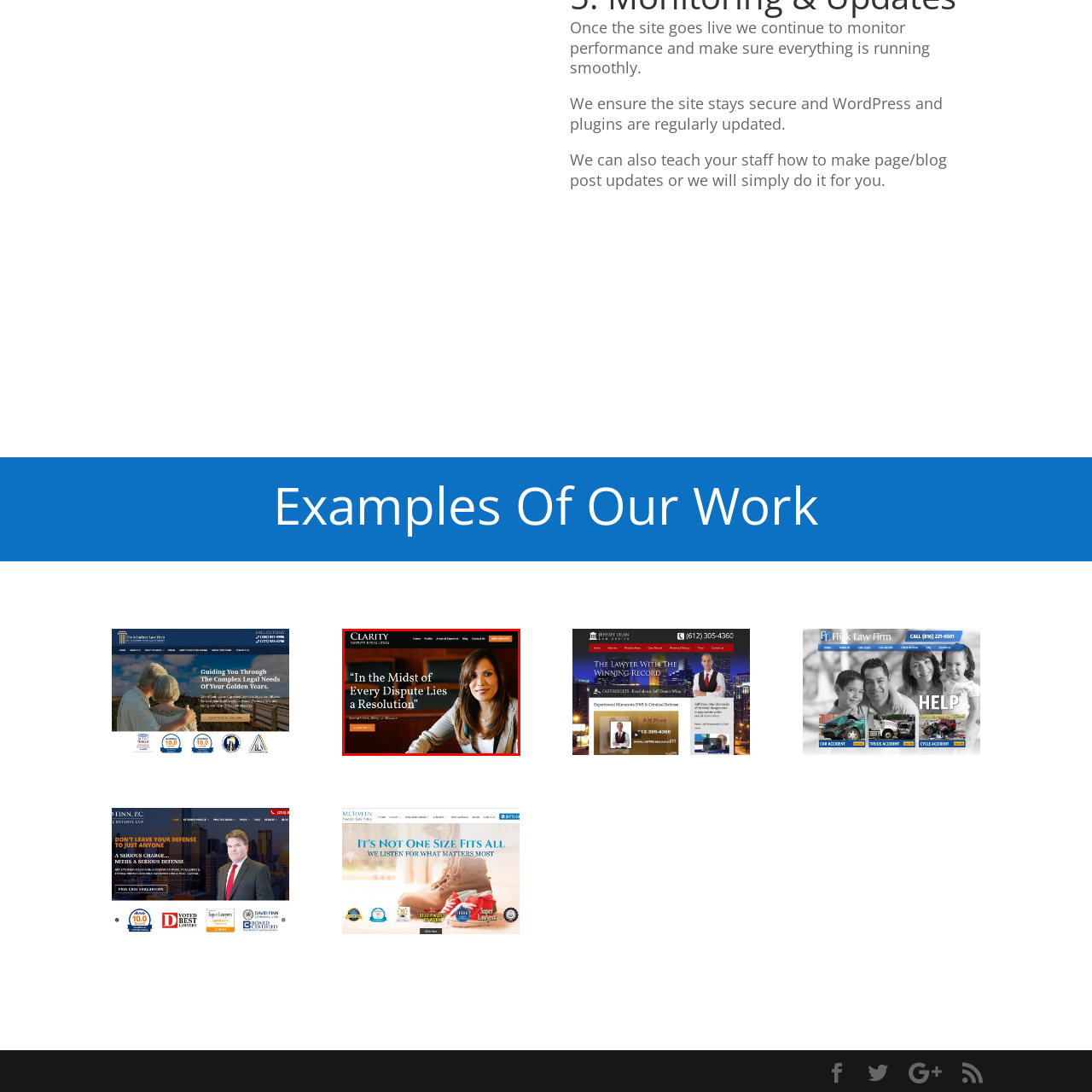Examine the contents within the red bounding box and respond with a single word or phrase: What is the dominant color tone of the office environment?

Warm wood tones